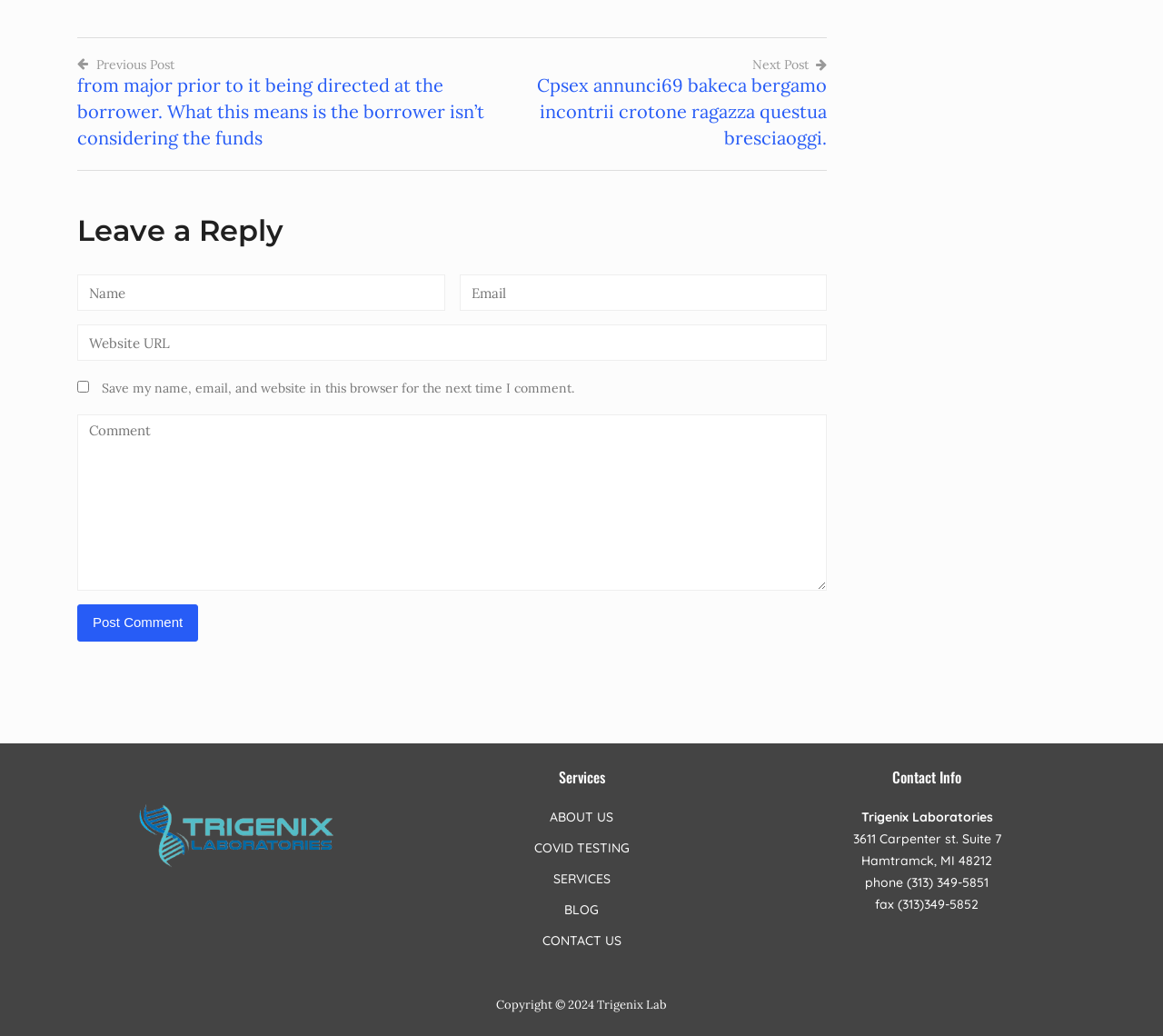Please locate the bounding box coordinates of the element that should be clicked to complete the given instruction: "Leave a comment".

[0.066, 0.209, 0.711, 0.239]